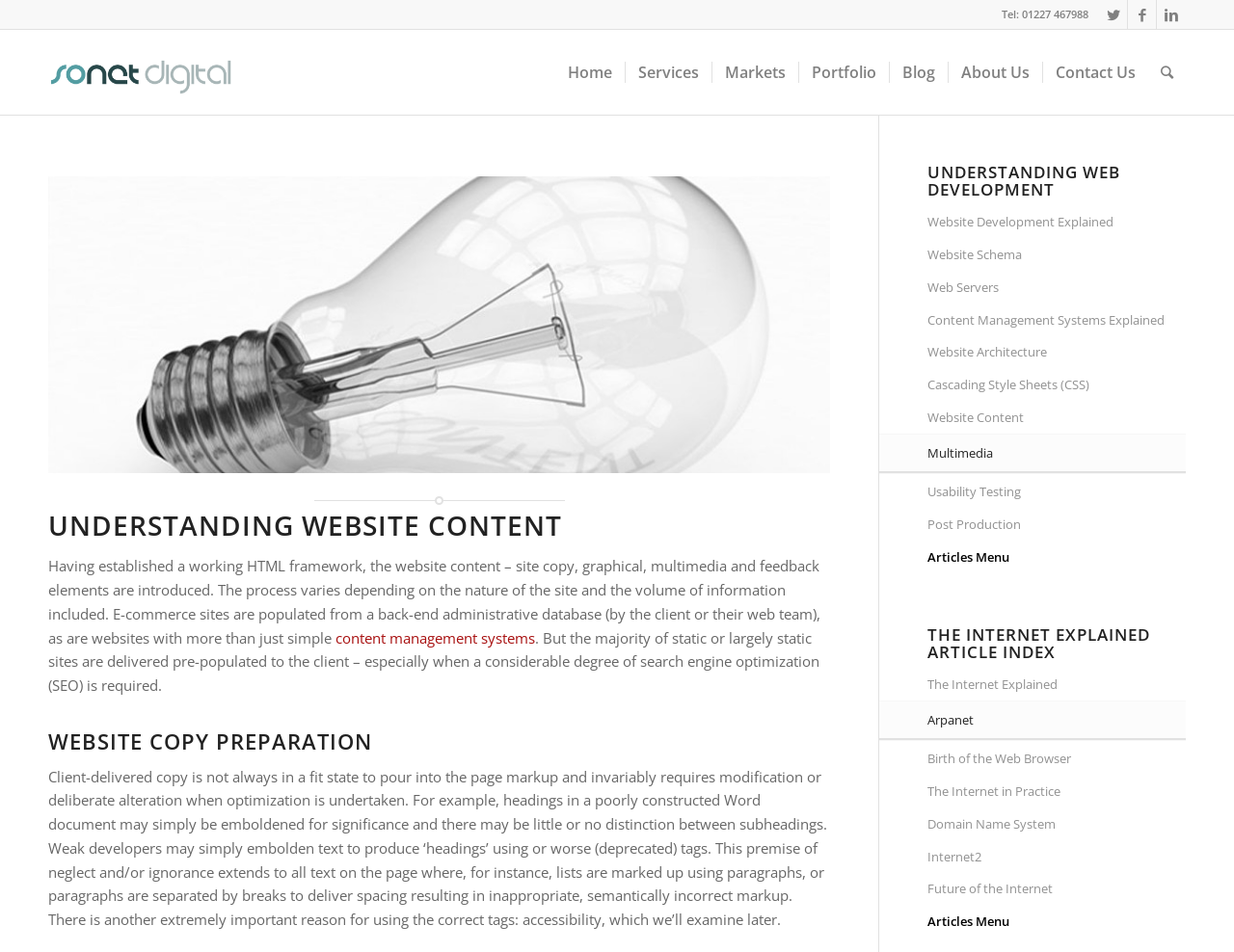How many links are there in the 'Understanding Web Development' section?
Please provide a single word or phrase as your answer based on the screenshot.

9